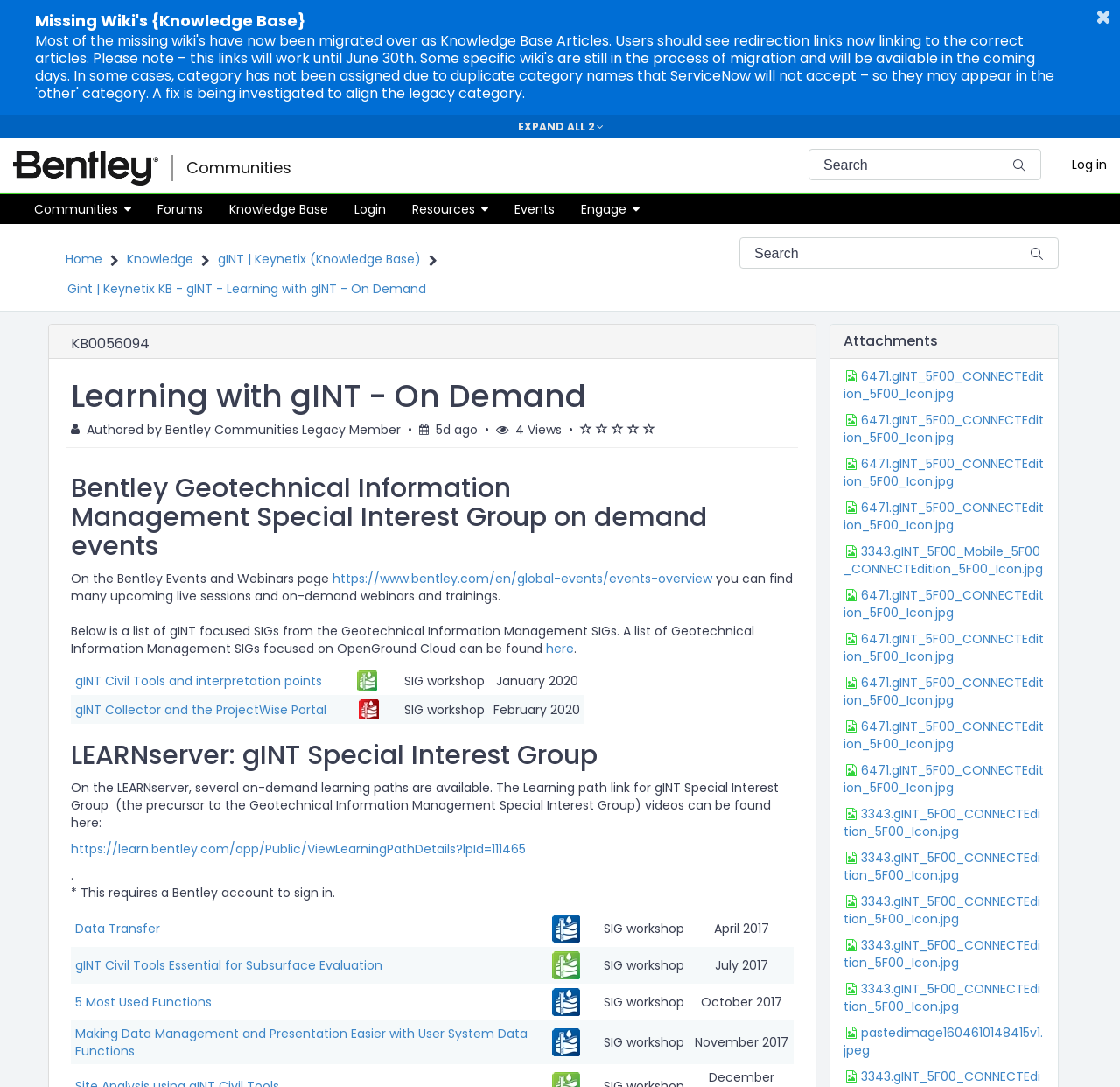Please determine the bounding box coordinates of the element's region to click for the following instruction: "Skip to content".

None